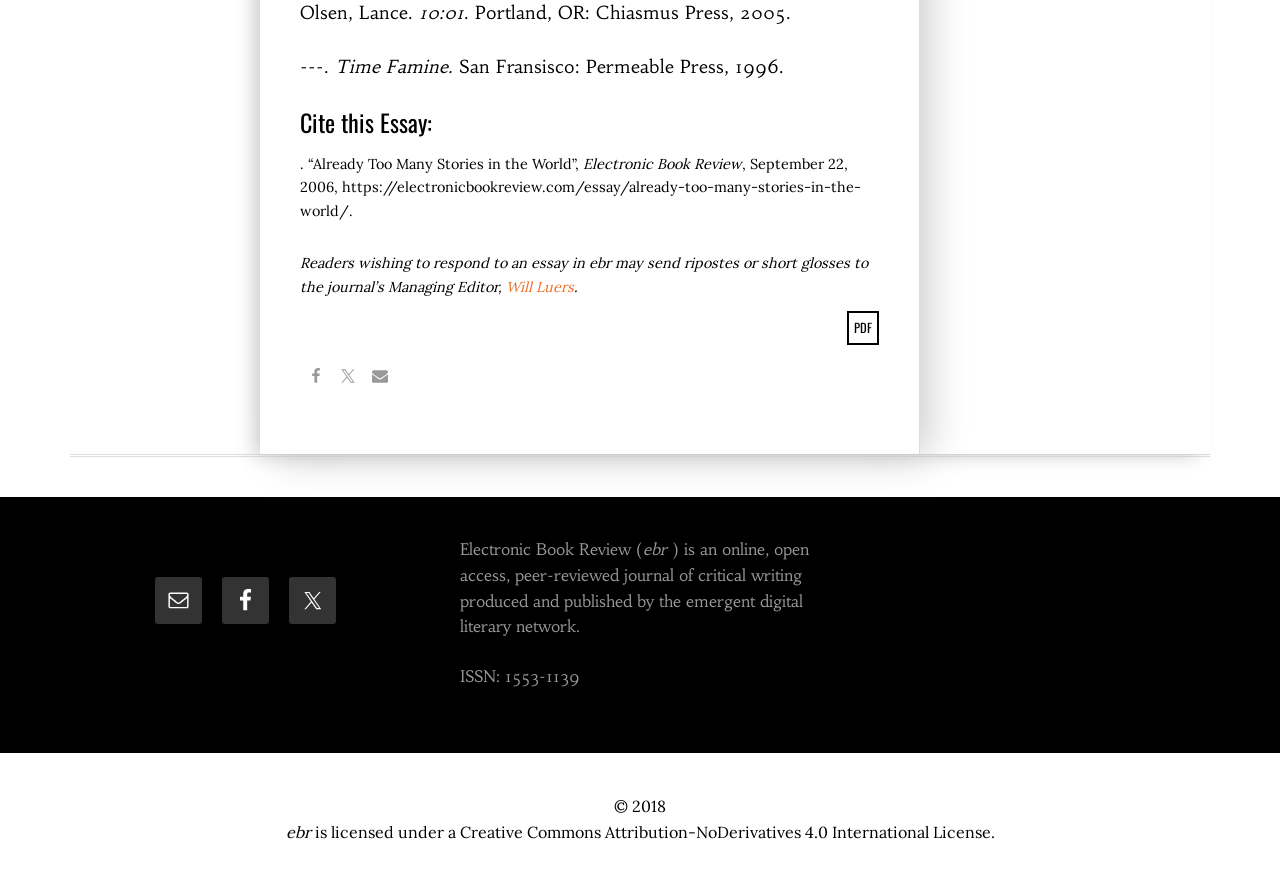Indicate the bounding box coordinates of the element that must be clicked to execute the instruction: "Click on the 'Share on Facebook' link". The coordinates should be given as four float numbers between 0 and 1, i.e., [left, top, right, bottom].

[0.234, 0.409, 0.259, 0.446]